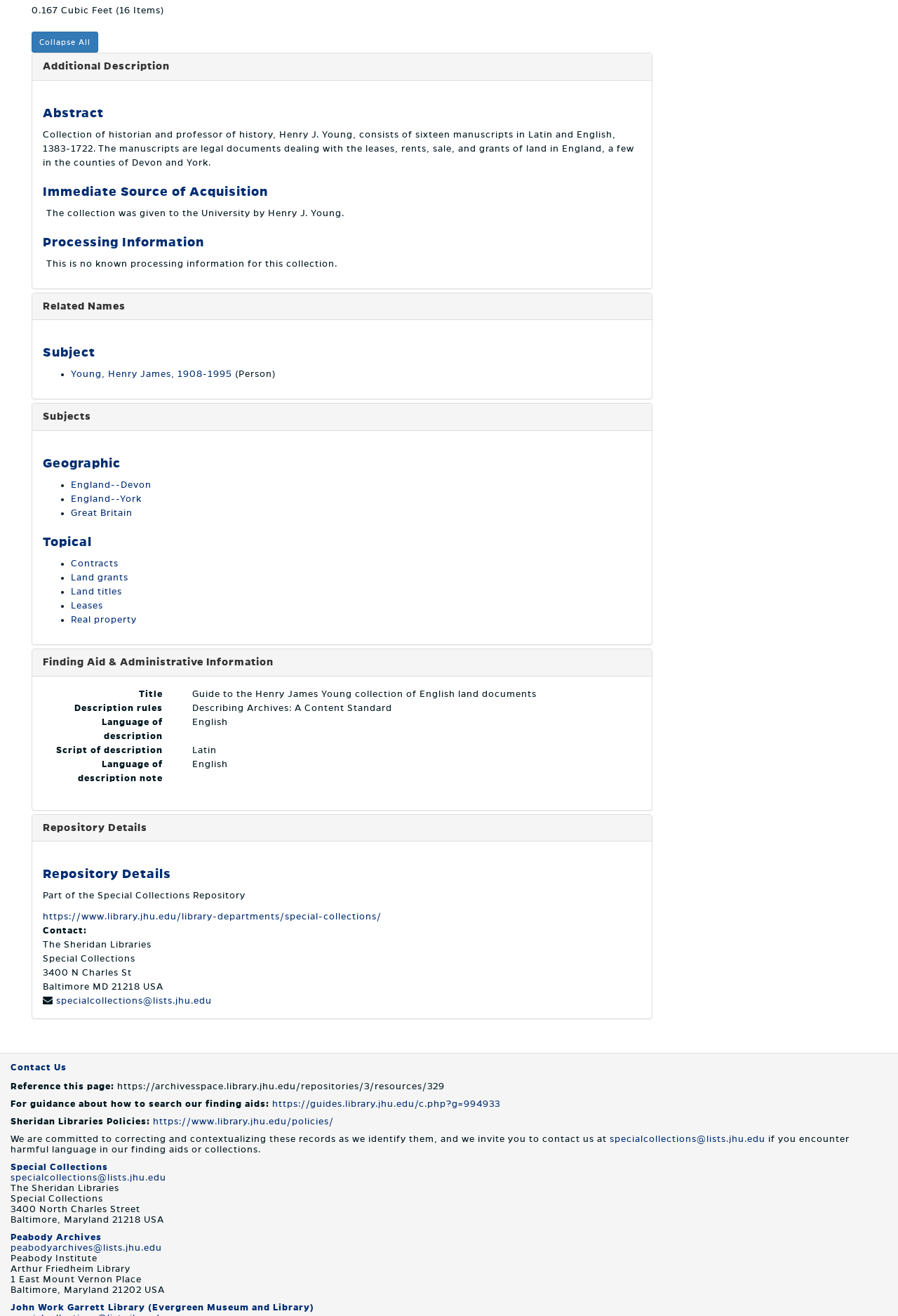Respond to the question with just a single word or phrase: 
What is the occupation of Henry James Young?

Historian and professor of history